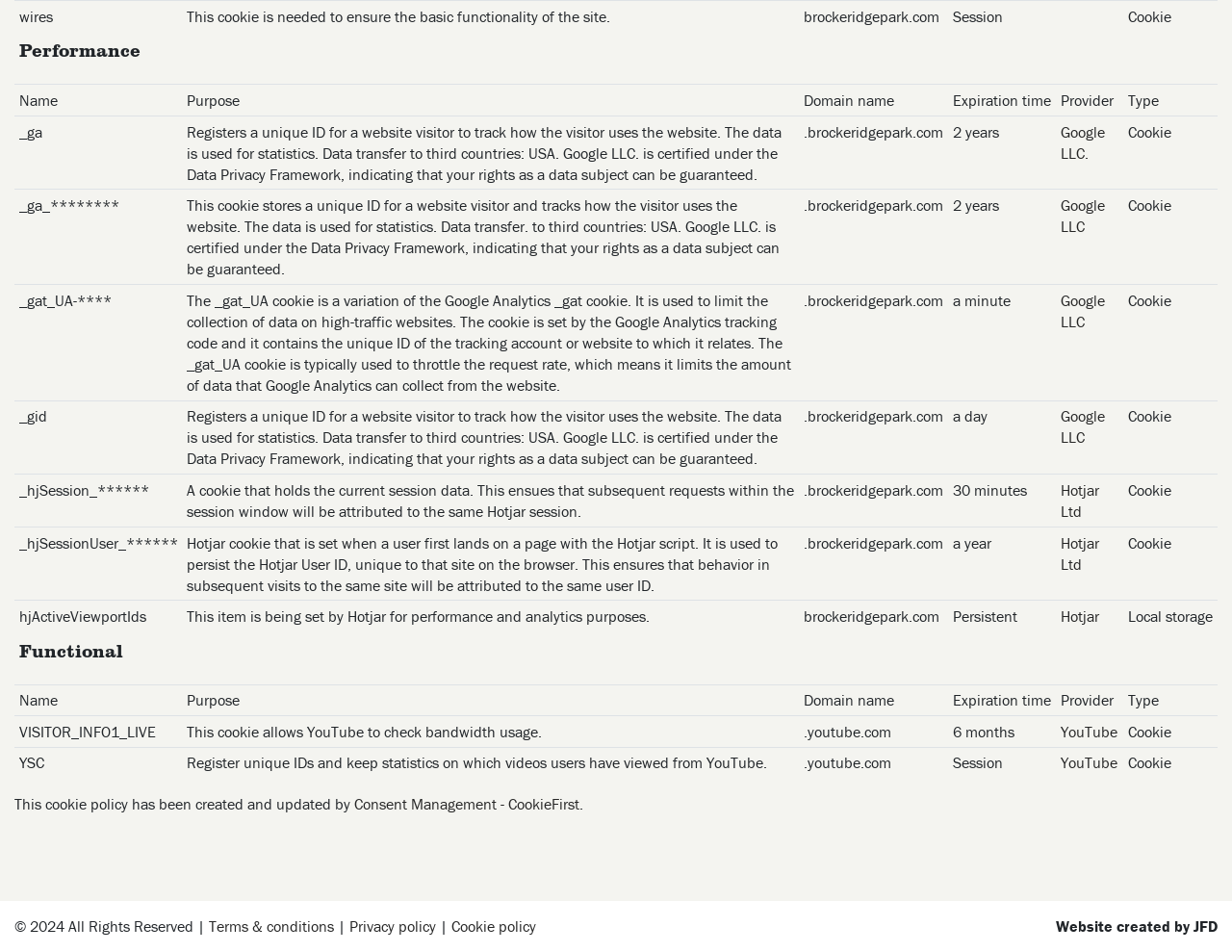Pinpoint the bounding box coordinates of the element to be clicked to execute the instruction: "Learn more about Google LLC".

[0.861, 0.128, 0.897, 0.17]